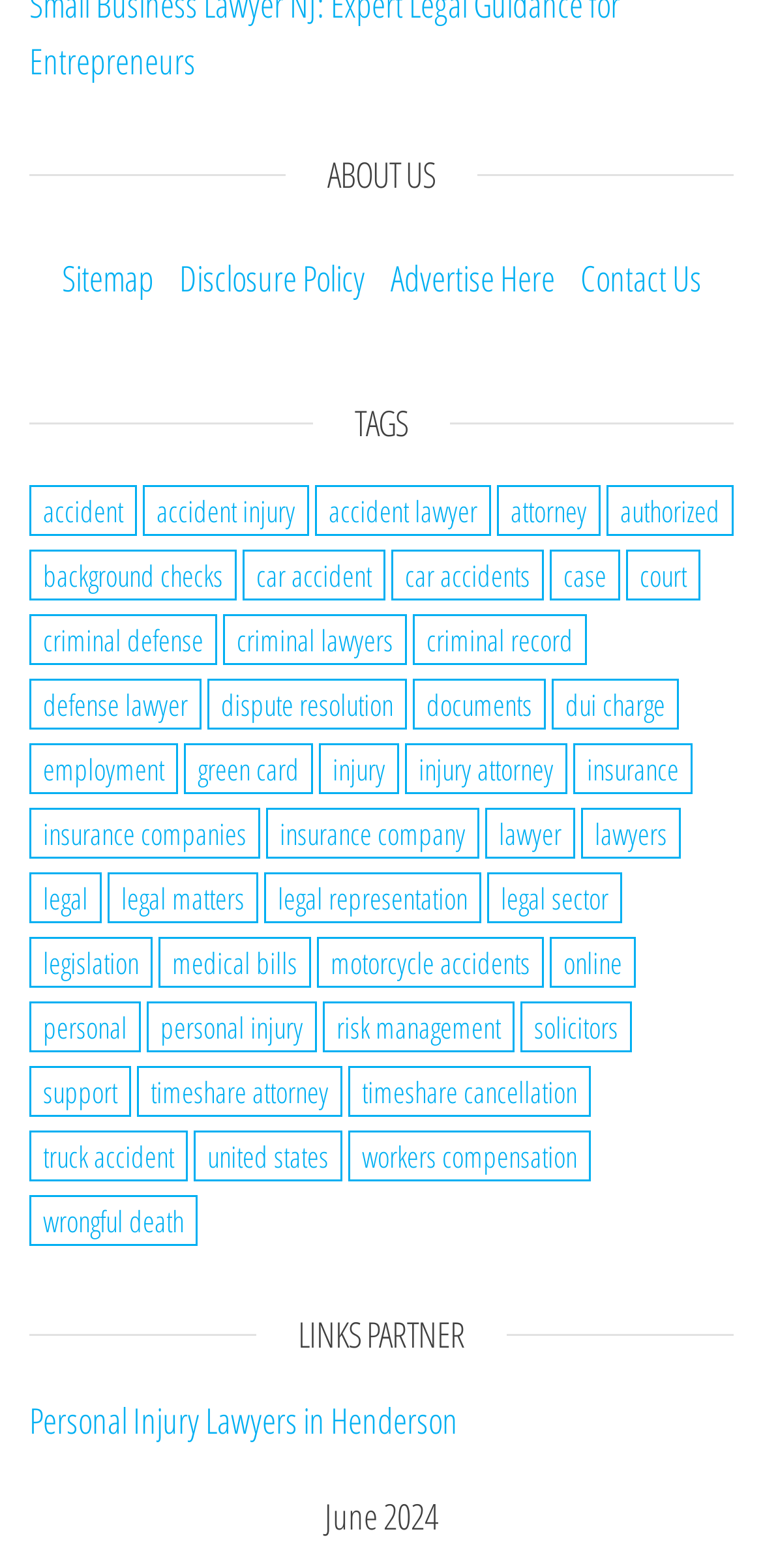What is the purpose of the 'LINKS PARTNER' section?
Based on the screenshot, answer the question with a single word or phrase.

To provide partner links